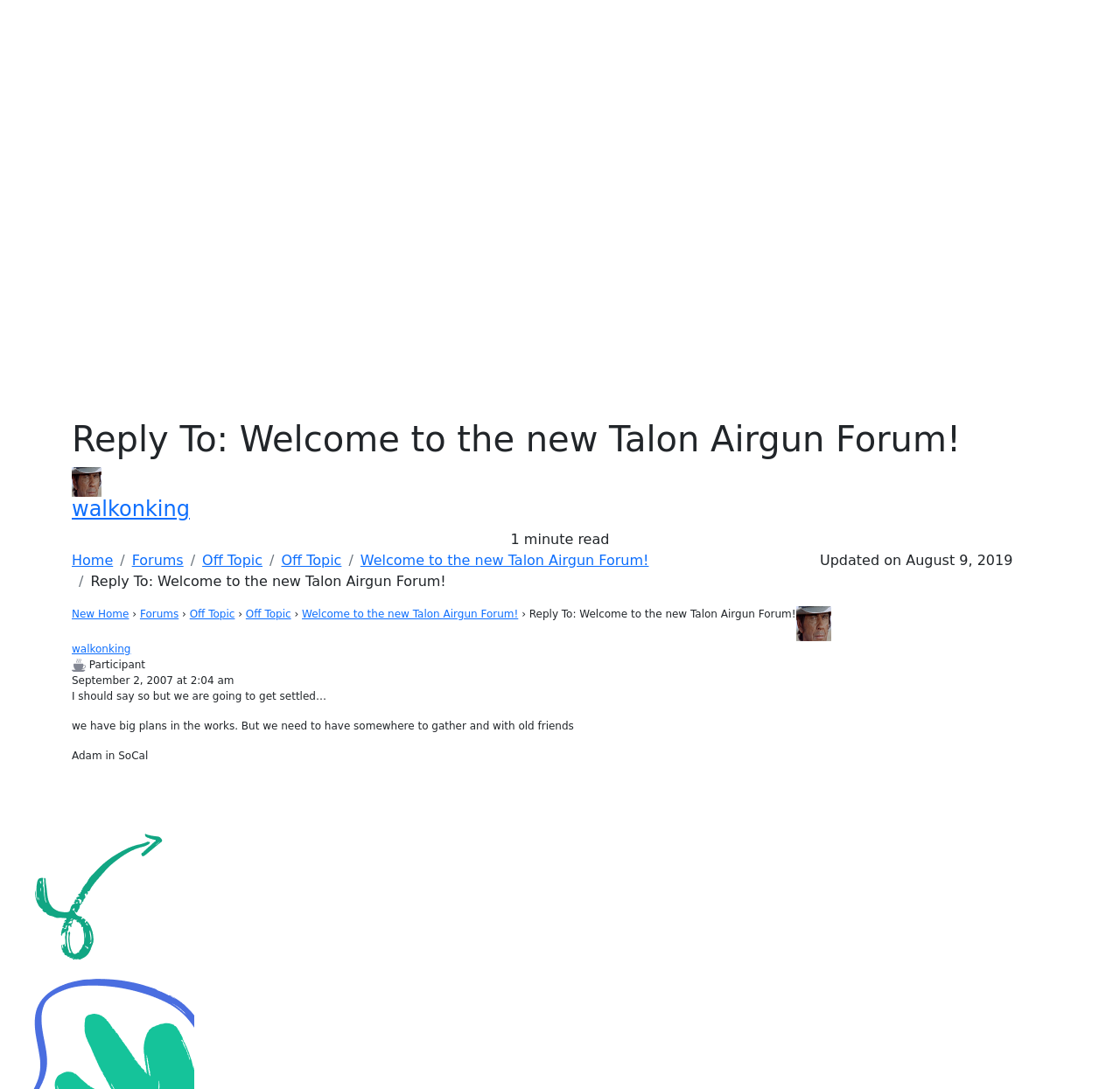Ascertain the bounding box coordinates for the UI element detailed here: "walkonking". The coordinates should be provided as [left, top, right, bottom] with each value being a float between 0 and 1.

[0.064, 0.434, 0.936, 0.479]